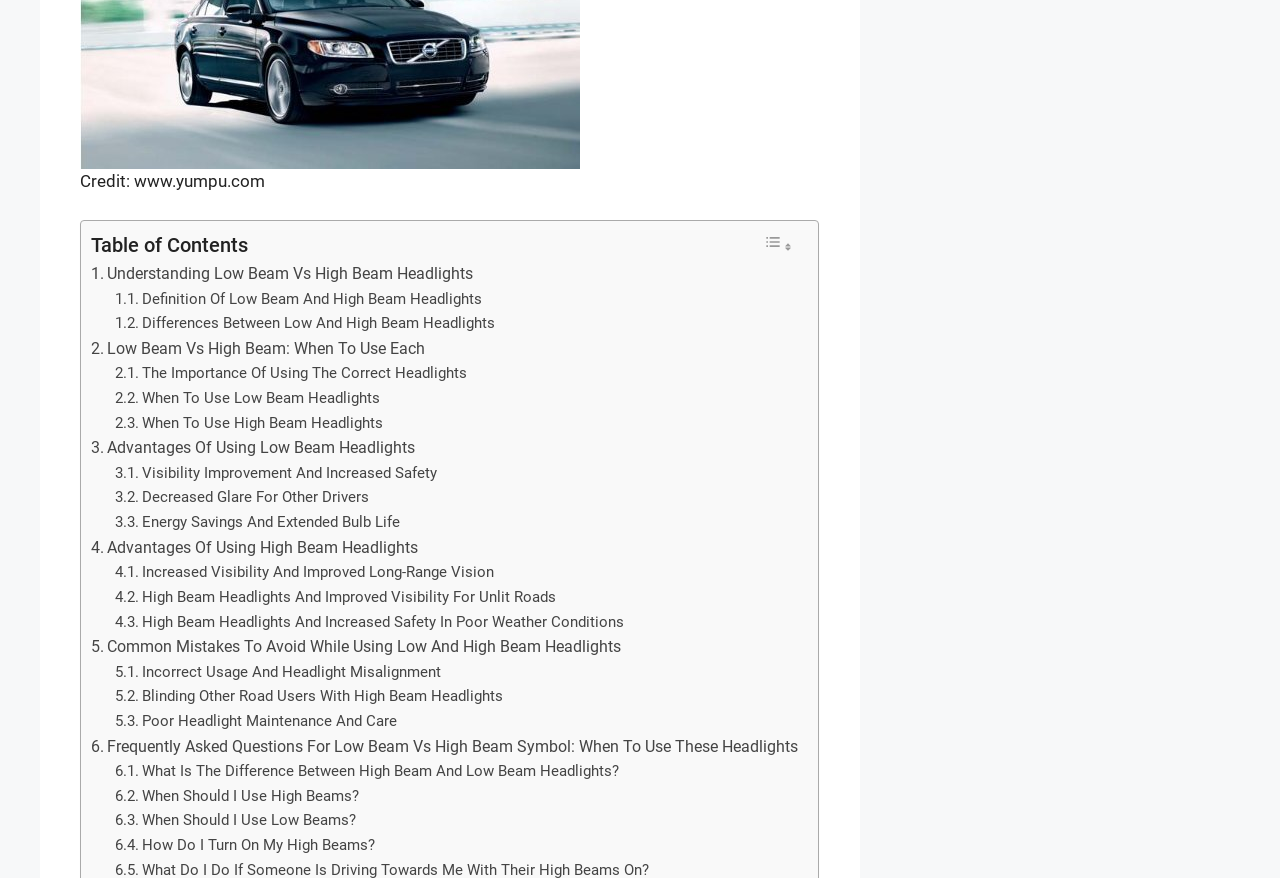Determine the coordinates of the bounding box for the clickable area needed to execute this instruction: "Learn about the Importance Of Using The Correct Headlights".

[0.09, 0.412, 0.365, 0.44]